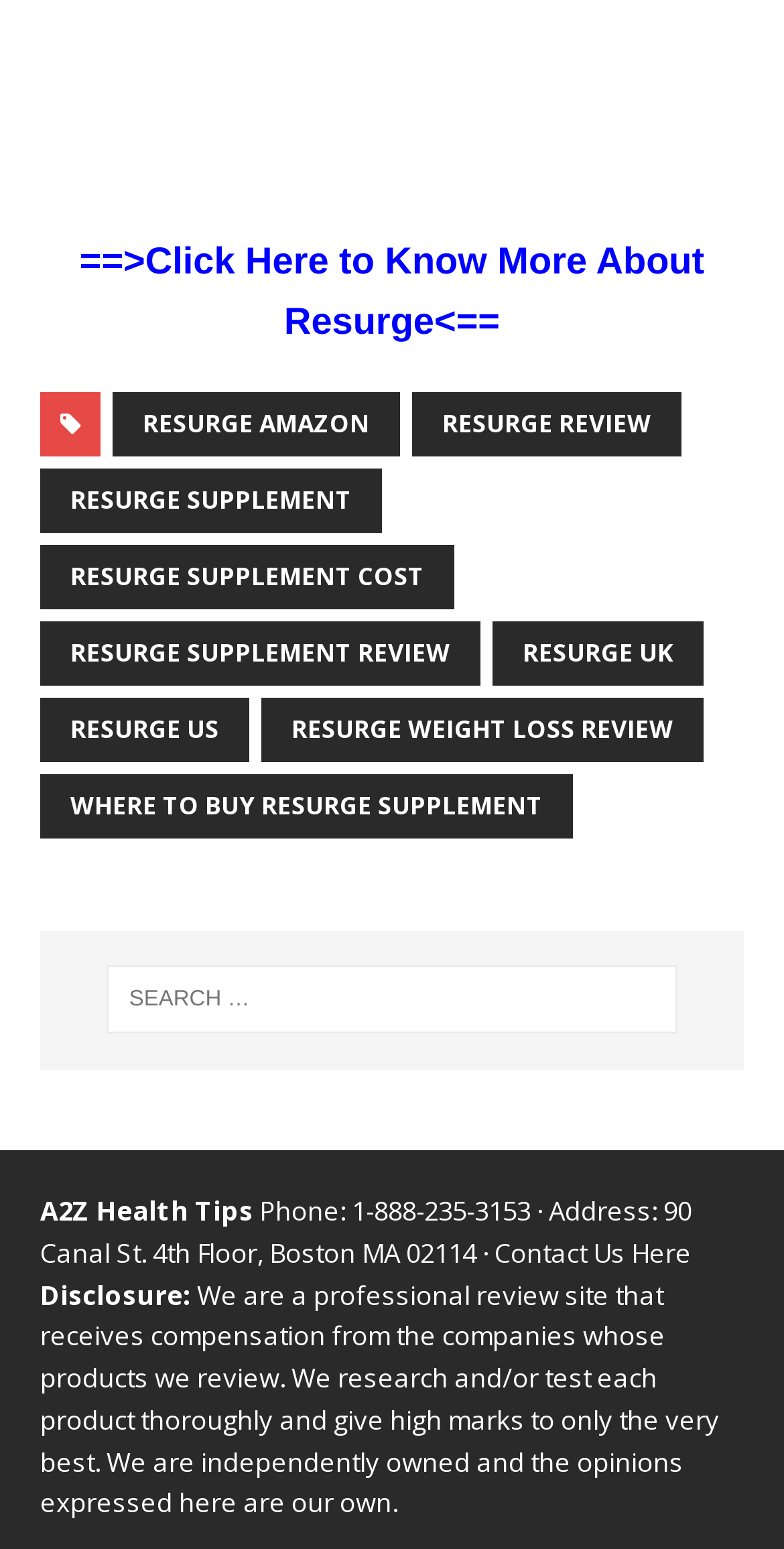Respond to the question below with a single word or phrase:
What is the name of the supplement reviewed on this website?

Resurge